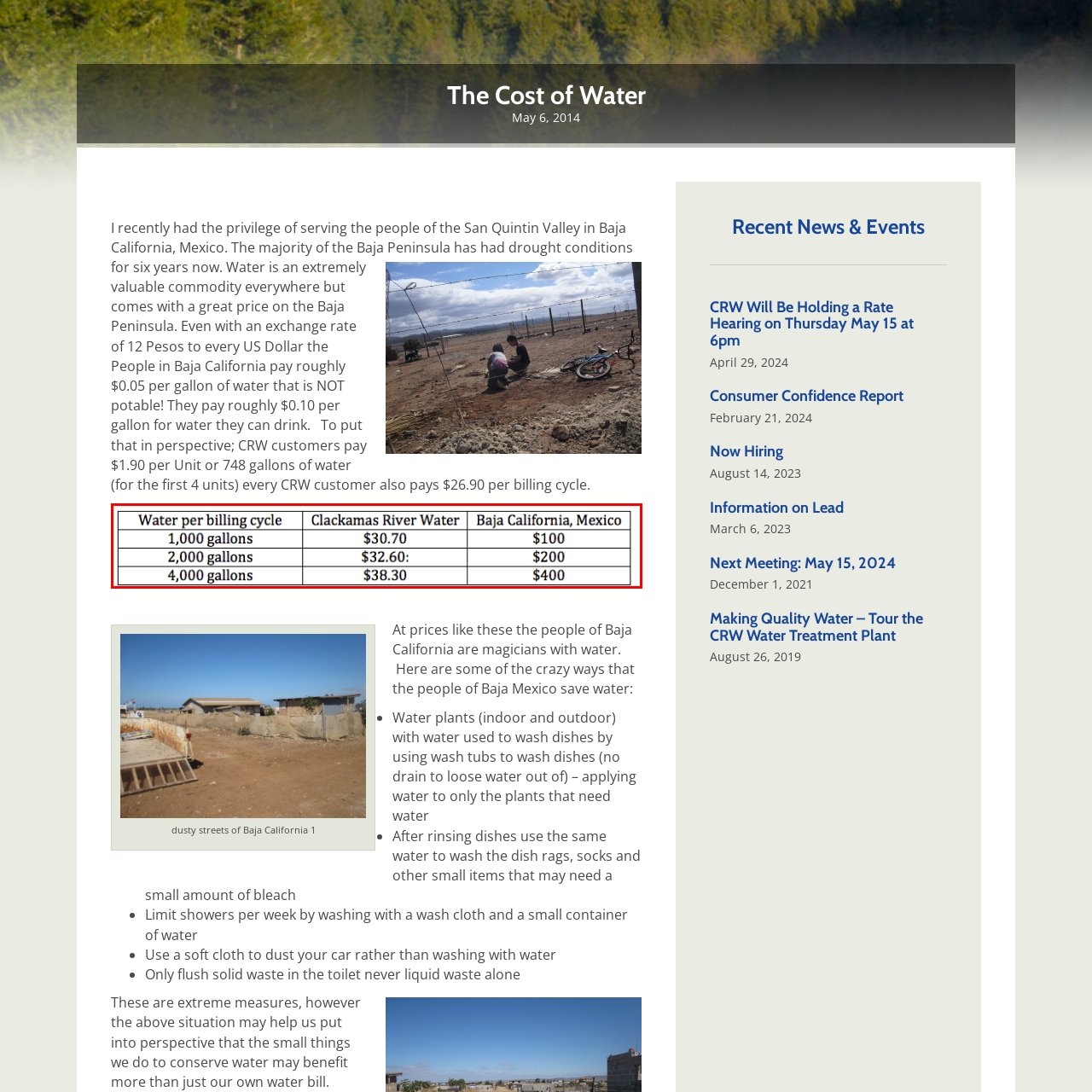What is the main issue faced by residents in Baja California?
Pay attention to the image part enclosed by the red bounding box and answer the question using a single word or a short phrase.

Water scarcity and high costs